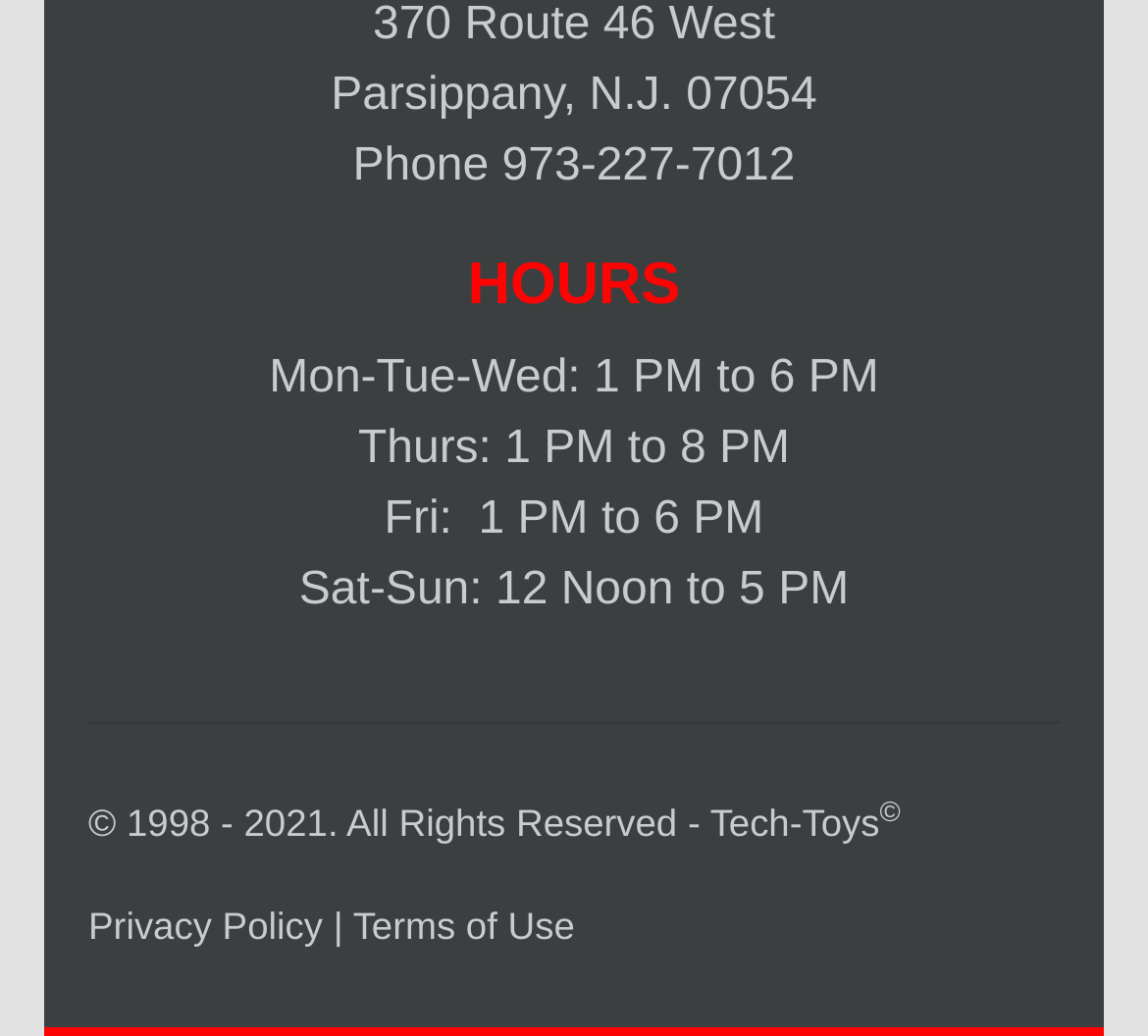What is the copyright year range of Tech-Toys?
Could you please answer the question thoroughly and with as much detail as possible?

I found the copyright year range by looking at the bottom section of the webpage, where it lists the copyright information as '© 1998 - 2021. All Rights Reserved - Tech-Toys'.